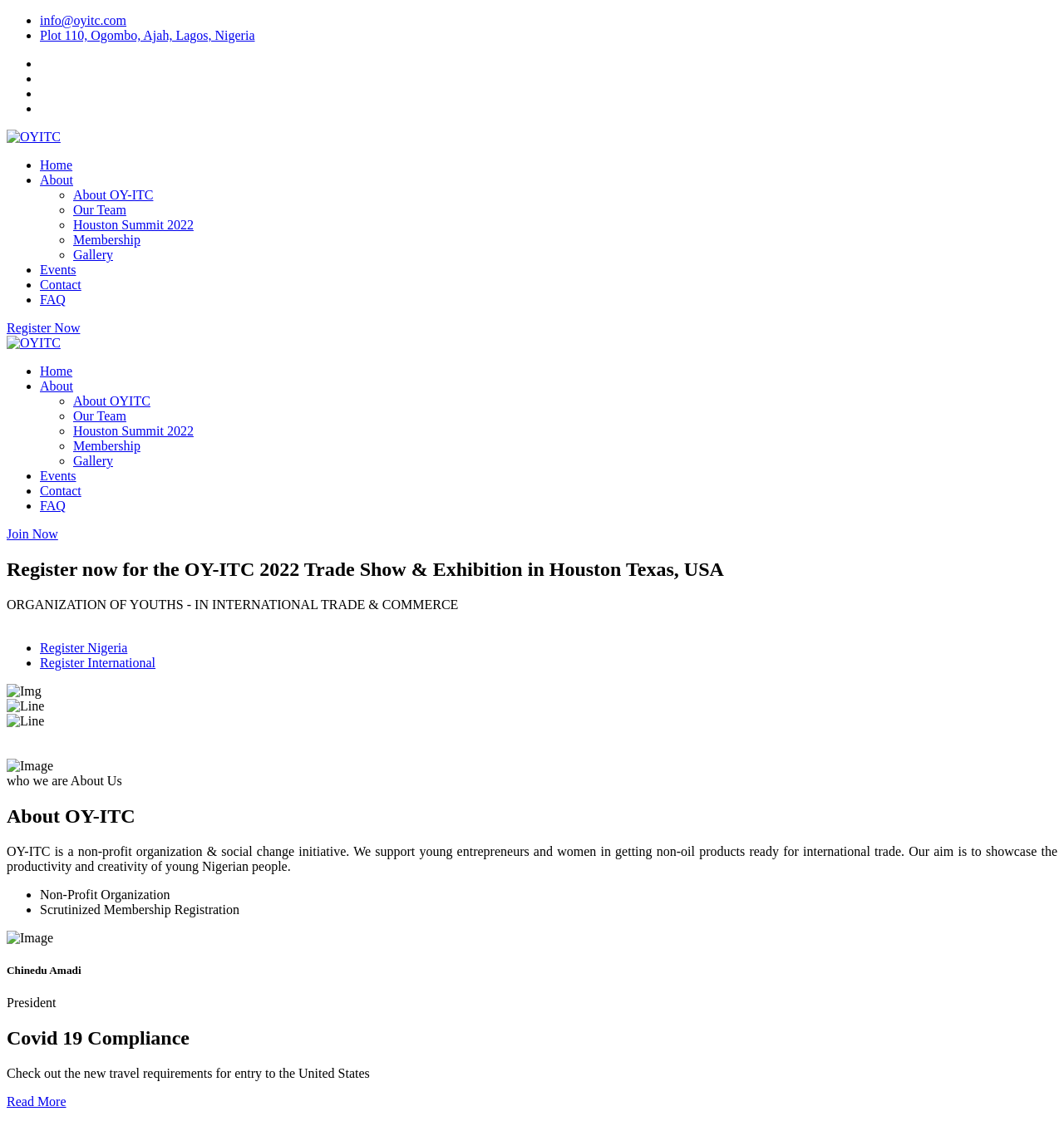Please identify the bounding box coordinates of the clickable region that I should interact with to perform the following instruction: "Click the 'Home' link". The coordinates should be expressed as four float numbers between 0 and 1, i.e., [left, top, right, bottom].

[0.038, 0.14, 0.068, 0.153]